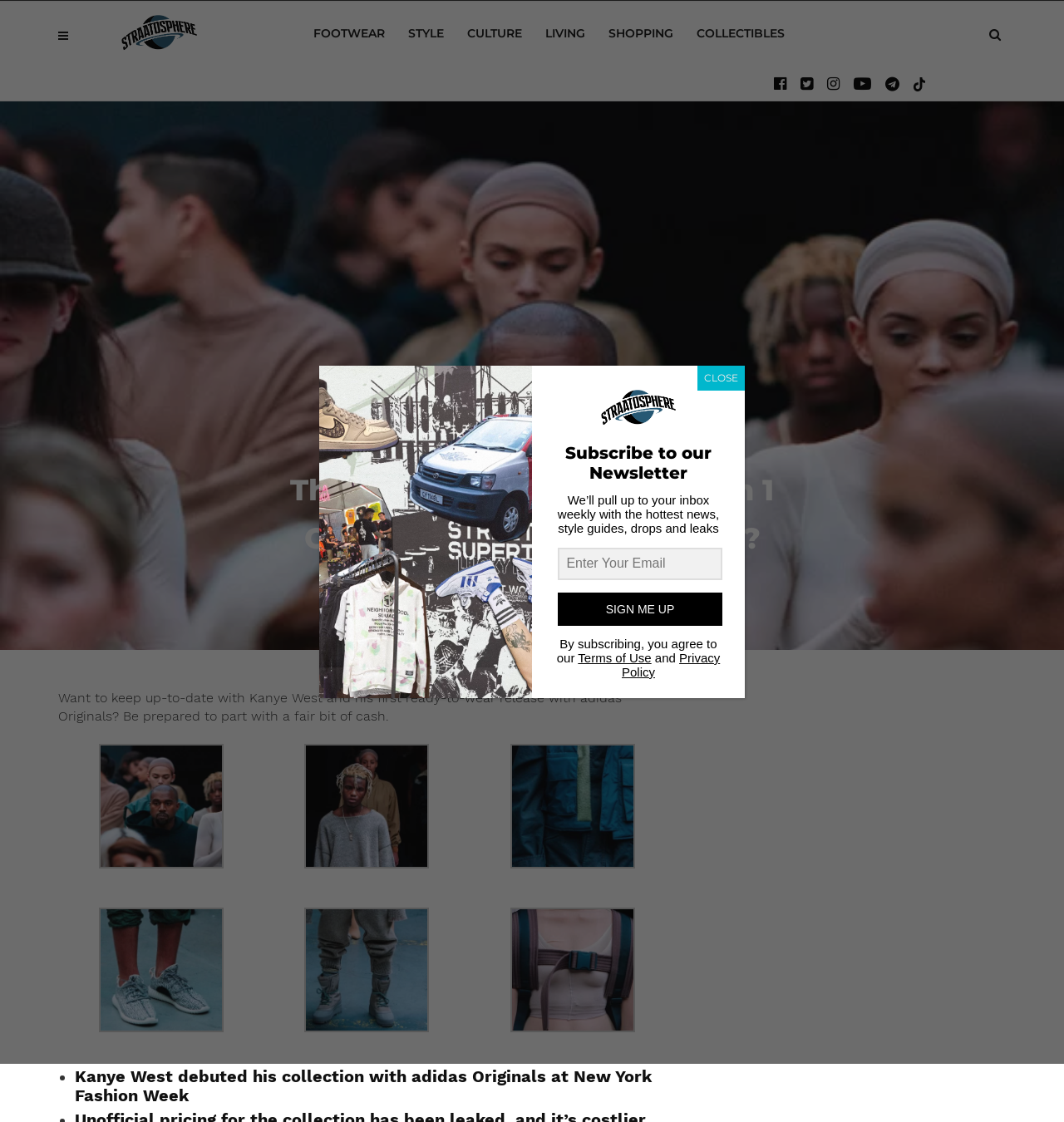How many categories are listed at the top of the webpage?
Give a one-word or short phrase answer based on the image.

7